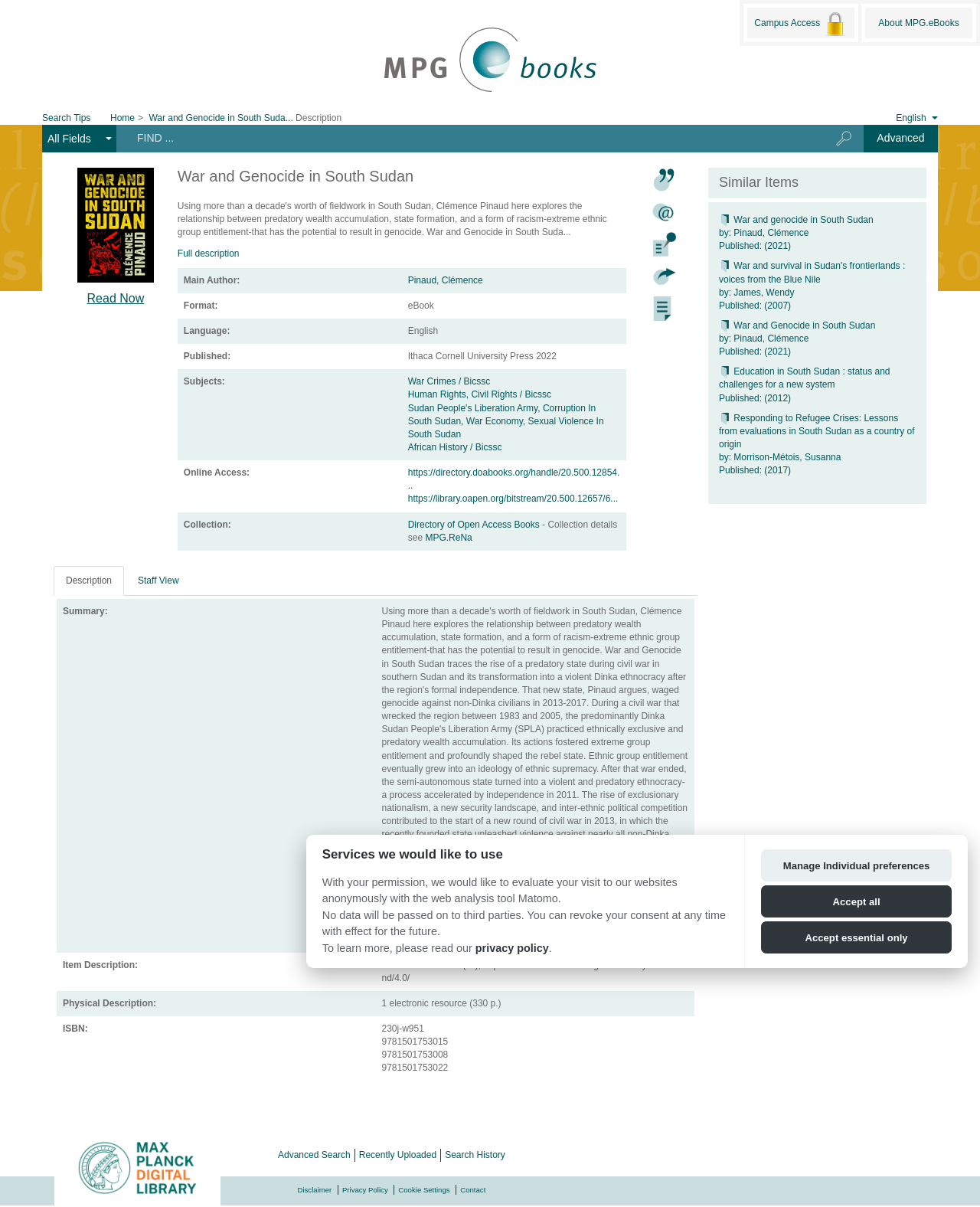Identify the bounding box coordinates necessary to click and complete the given instruction: "View similar items".

[0.734, 0.145, 0.945, 0.158]